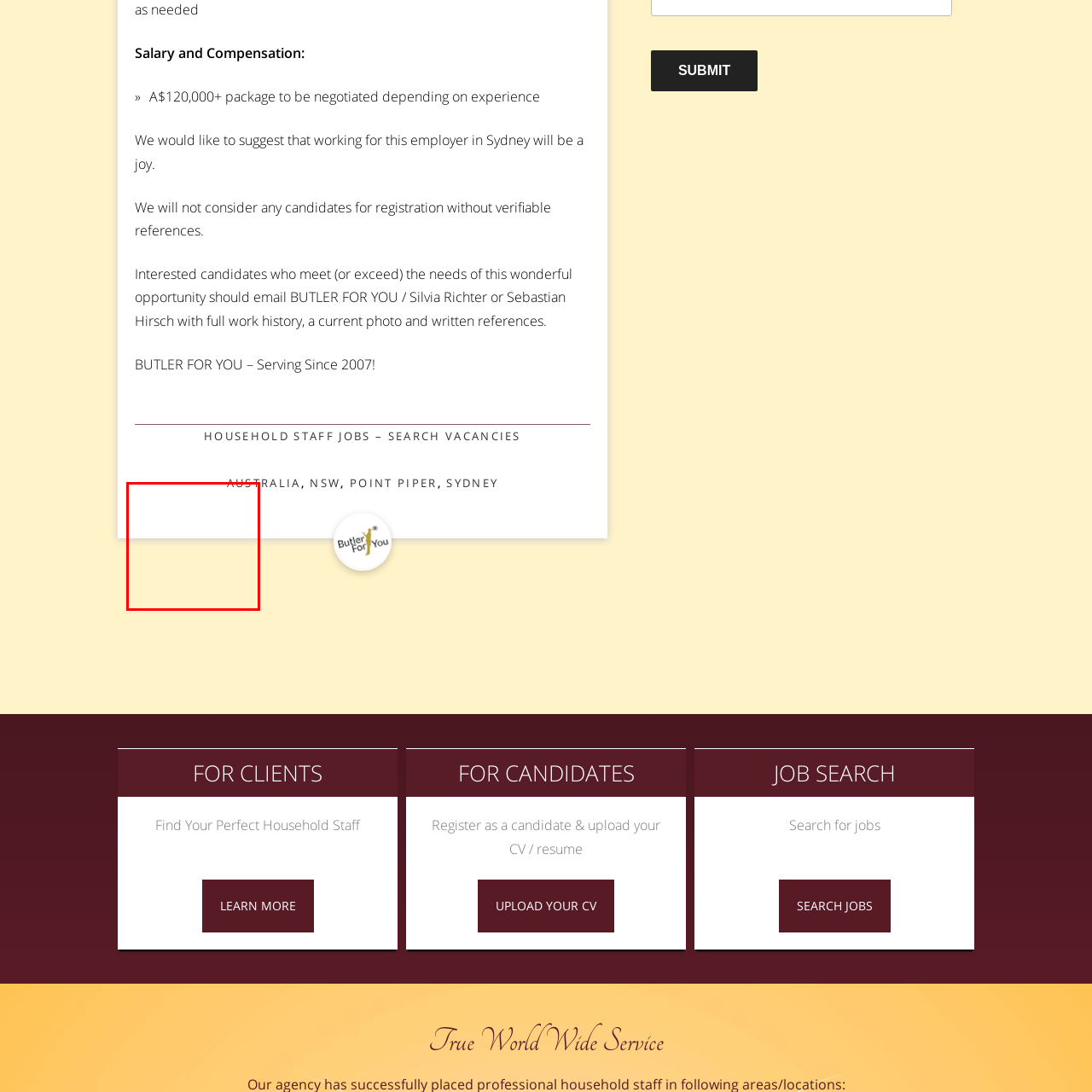Offer a detailed caption for the image that is surrounded by the red border.

The image represents an emblematic symbol associated with London, reflecting the city's rich cultural heritage and prominence as a global city. It is positioned within a text section that invites clients to explore various locations where professional household staff can be found, emphasizing the agency's extensive network in major cities around the world. The caption implies a focus on lifestyle and employment opportunities in London, suggesting potential connections for clients and candidates alike.